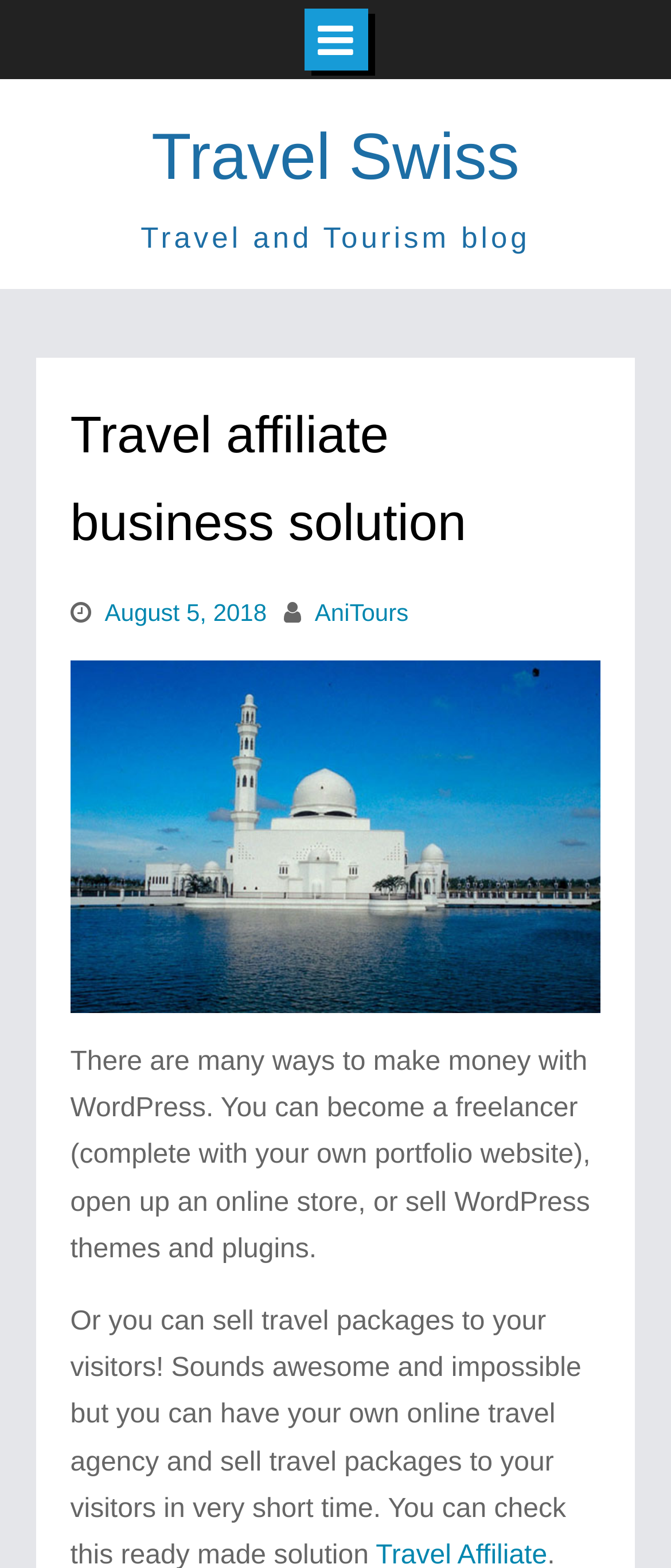What is the name of the blog?
Using the picture, provide a one-word or short phrase answer.

Travel and Tourism blog